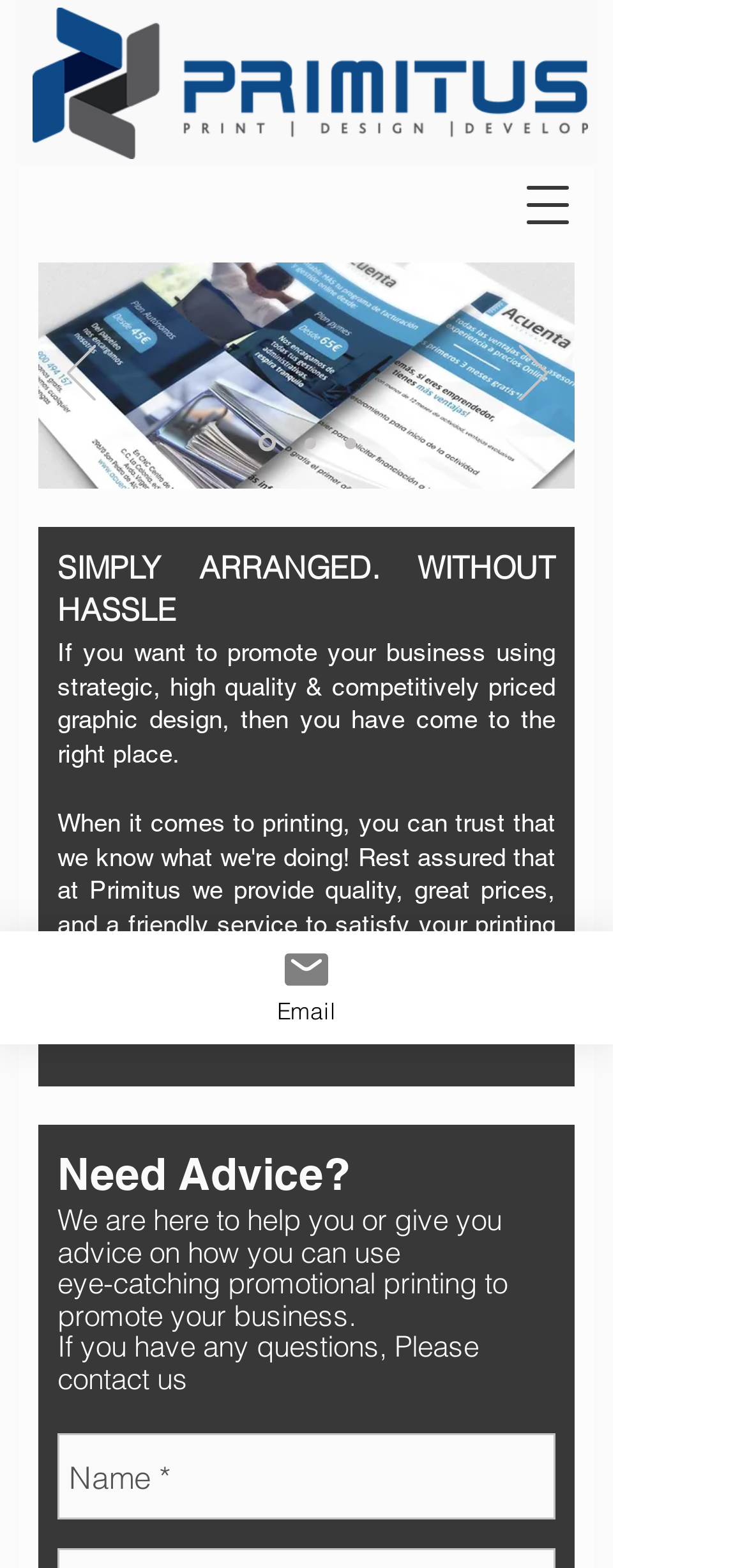Indicate the bounding box coordinates of the clickable region to achieve the following instruction: "copy a link to this post to clipboard."

None